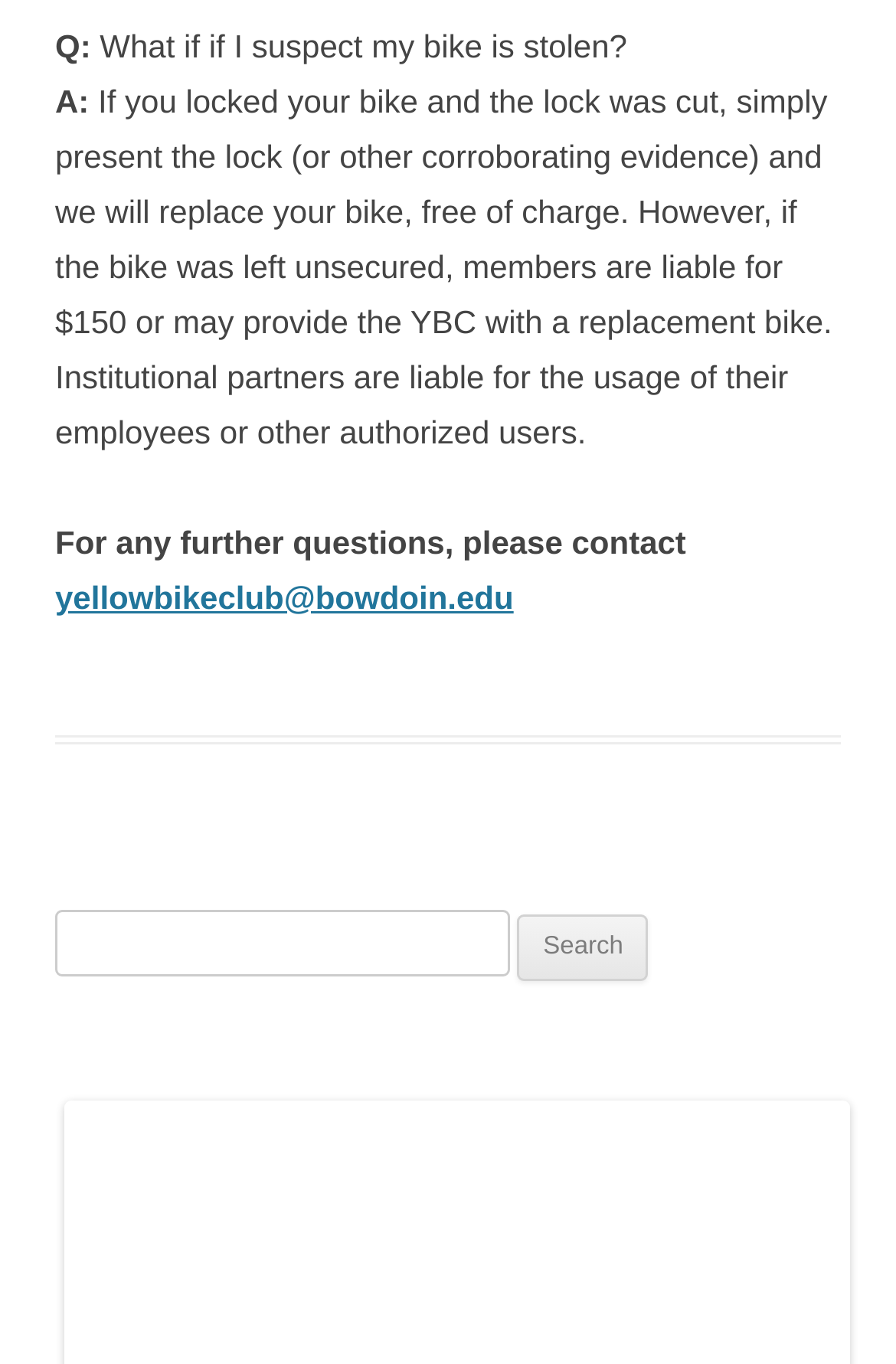What is the liability for institutional partners?
Based on the content of the image, thoroughly explain and answer the question.

According to the webpage, institutional partners are liable for the usage of their employees or other authorized users, implying that they are responsible for any damages or losses incurred by their users.